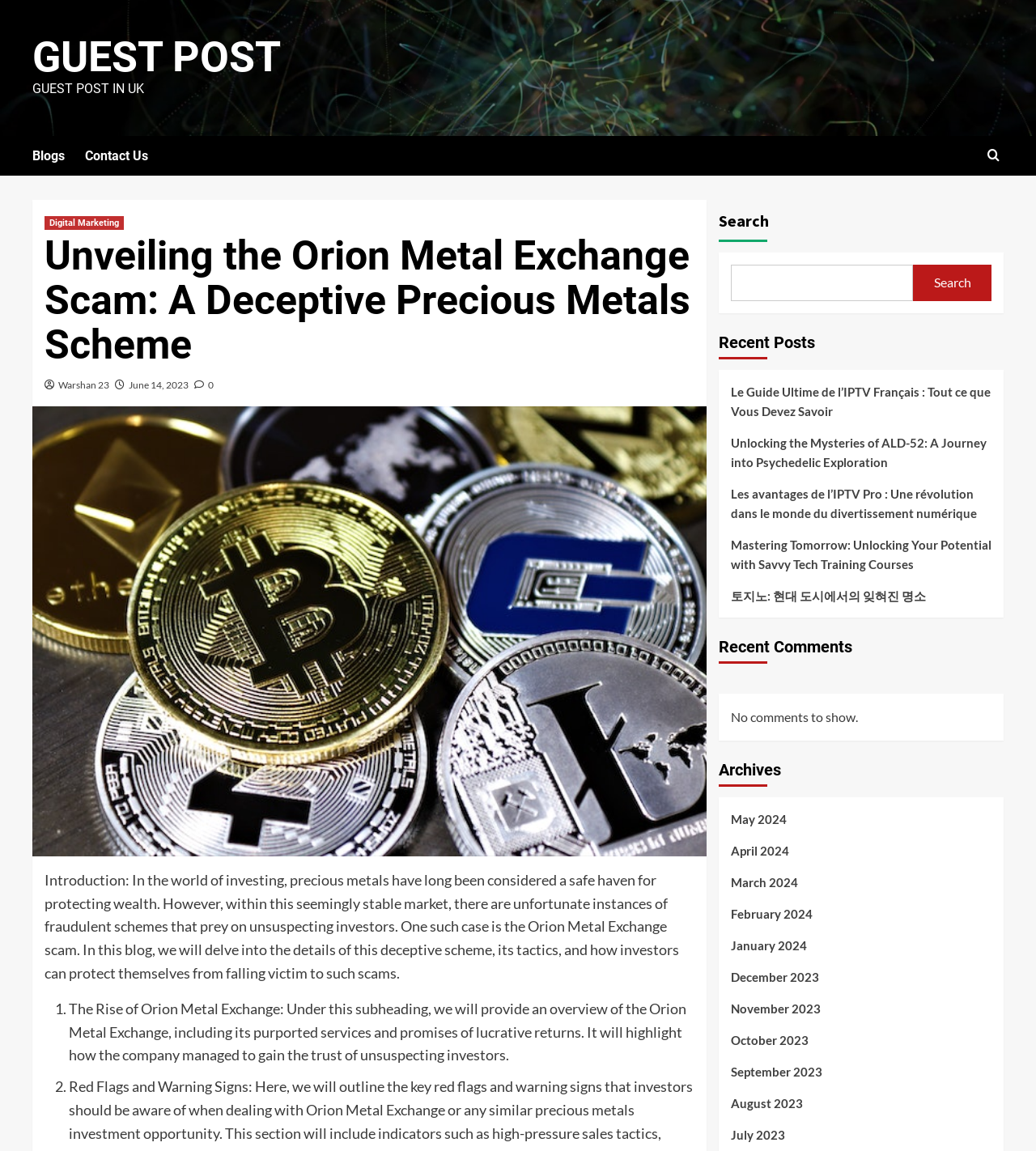Please locate the bounding box coordinates of the element's region that needs to be clicked to follow the instruction: "Search for a topic". The bounding box coordinates should be provided as four float numbers between 0 and 1, i.e., [left, top, right, bottom].

[0.693, 0.173, 0.969, 0.272]